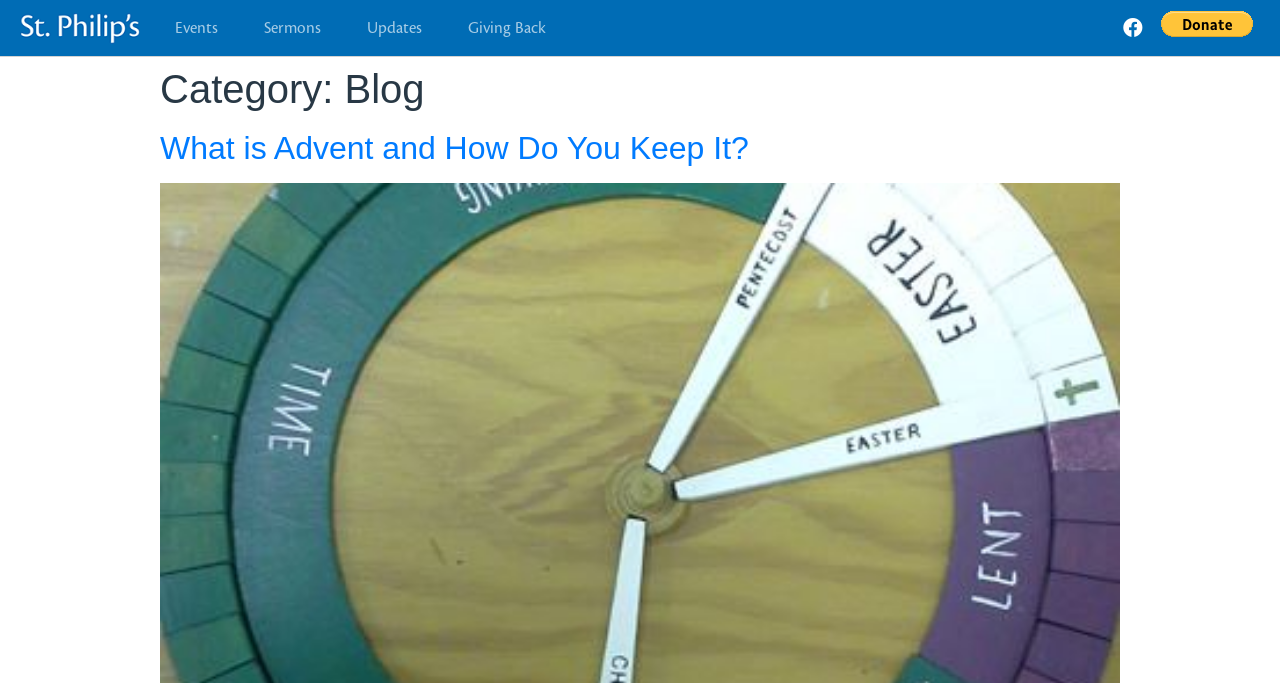What is the title of the blog post?
Refer to the image and give a detailed answer to the query.

The title of the blog post can be found by examining the heading elements in the webpage. The second heading element contains the text 'What is Advent and How Do You Keep It?', which is likely the title of the blog post.